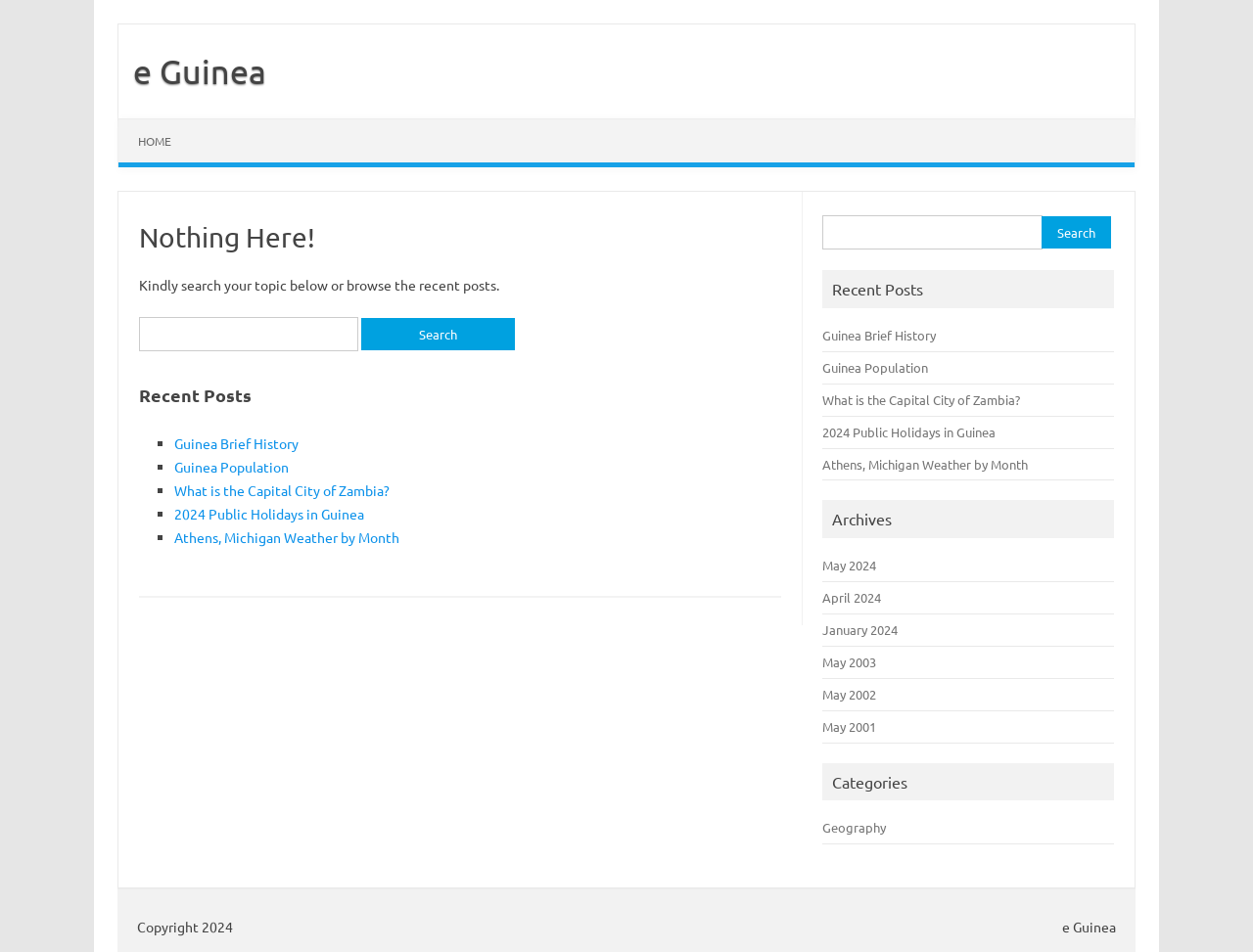Locate the bounding box coordinates of the element that should be clicked to fulfill the instruction: "Read Guinea Brief History".

[0.139, 0.457, 0.238, 0.475]